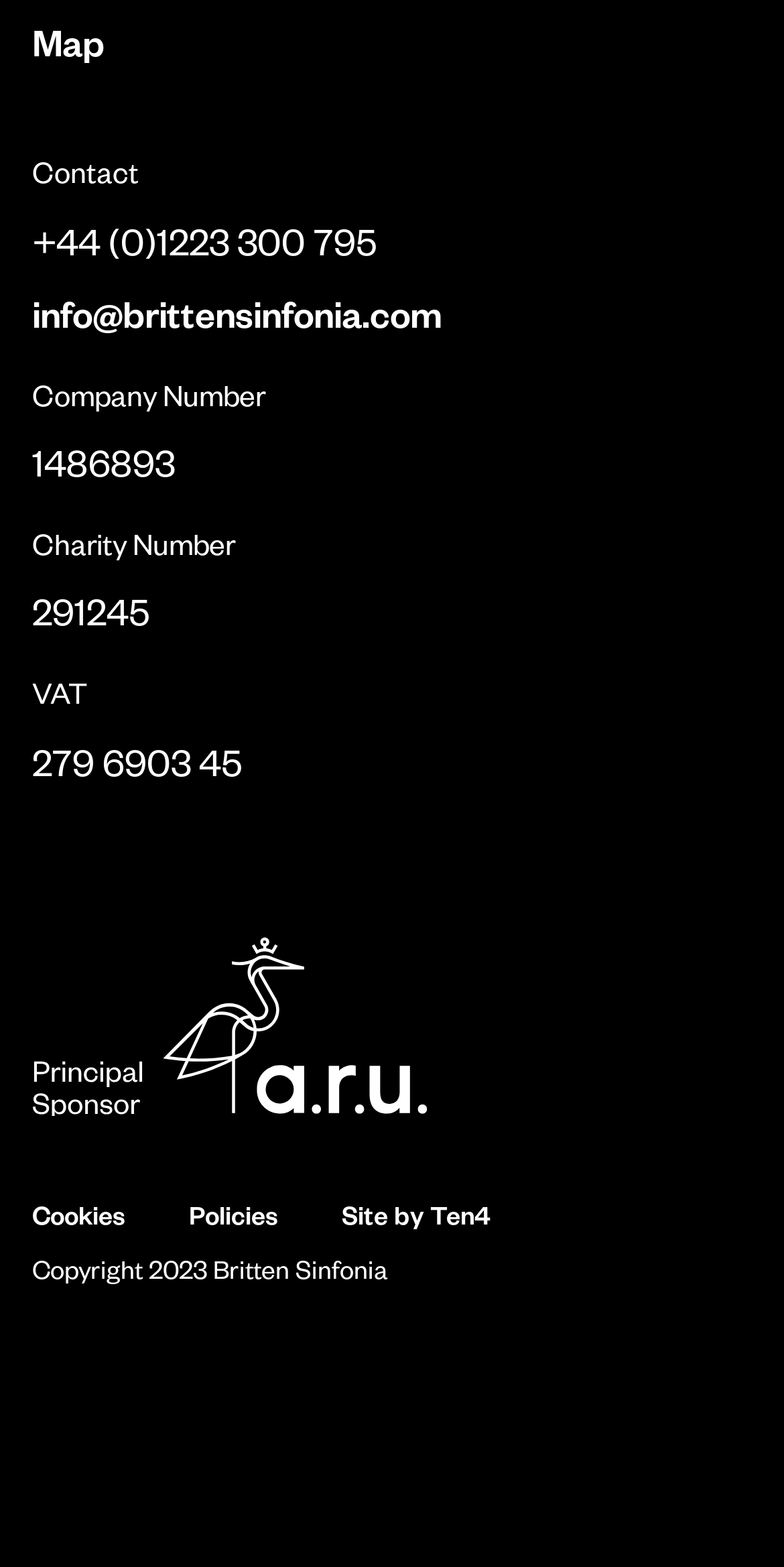Respond to the question below with a single word or phrase:
What is the company number of Britten Sinfonia?

1486893